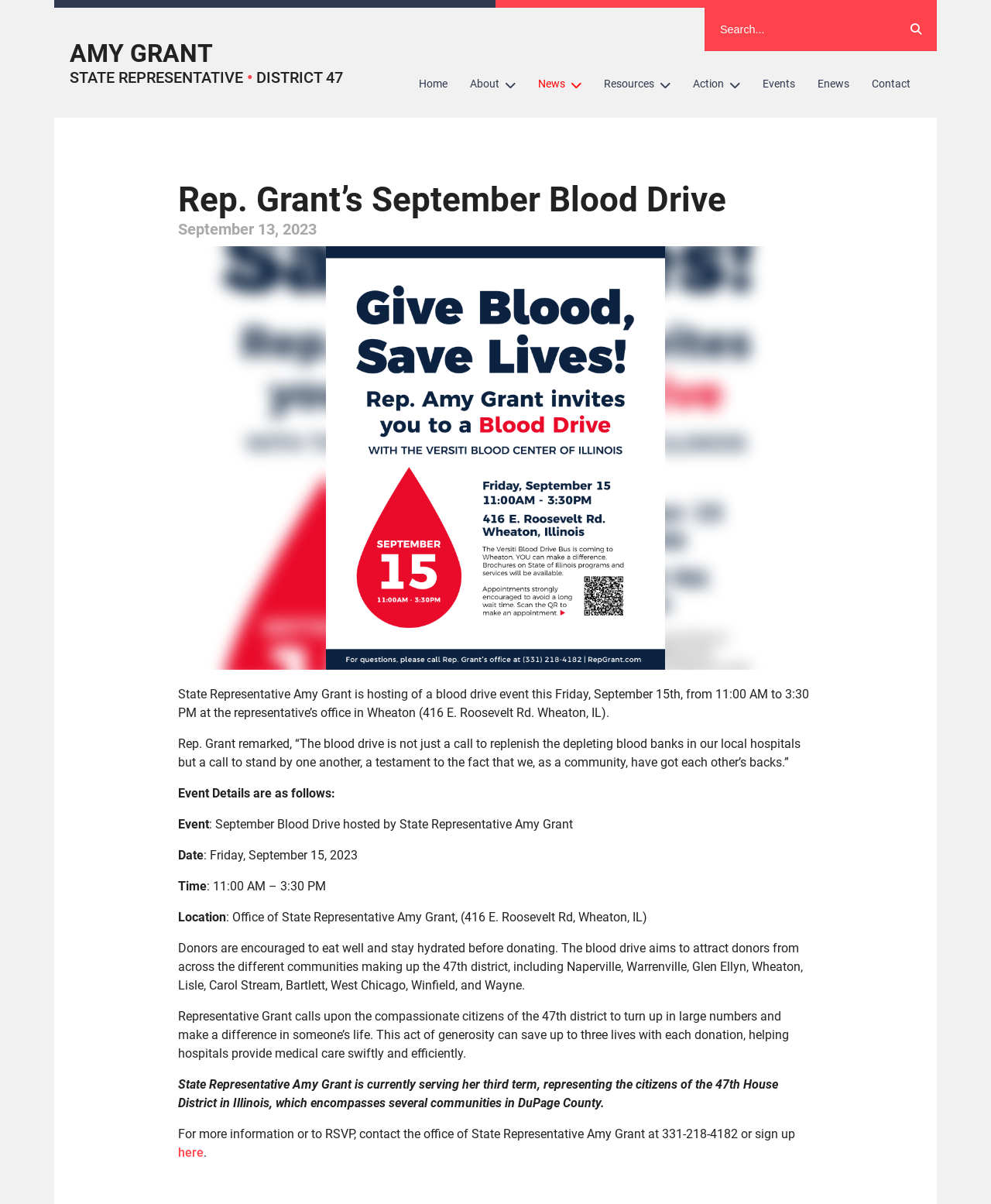Identify the bounding box coordinates of the specific part of the webpage to click to complete this instruction: "Visit the home page".

[0.412, 0.055, 0.463, 0.085]